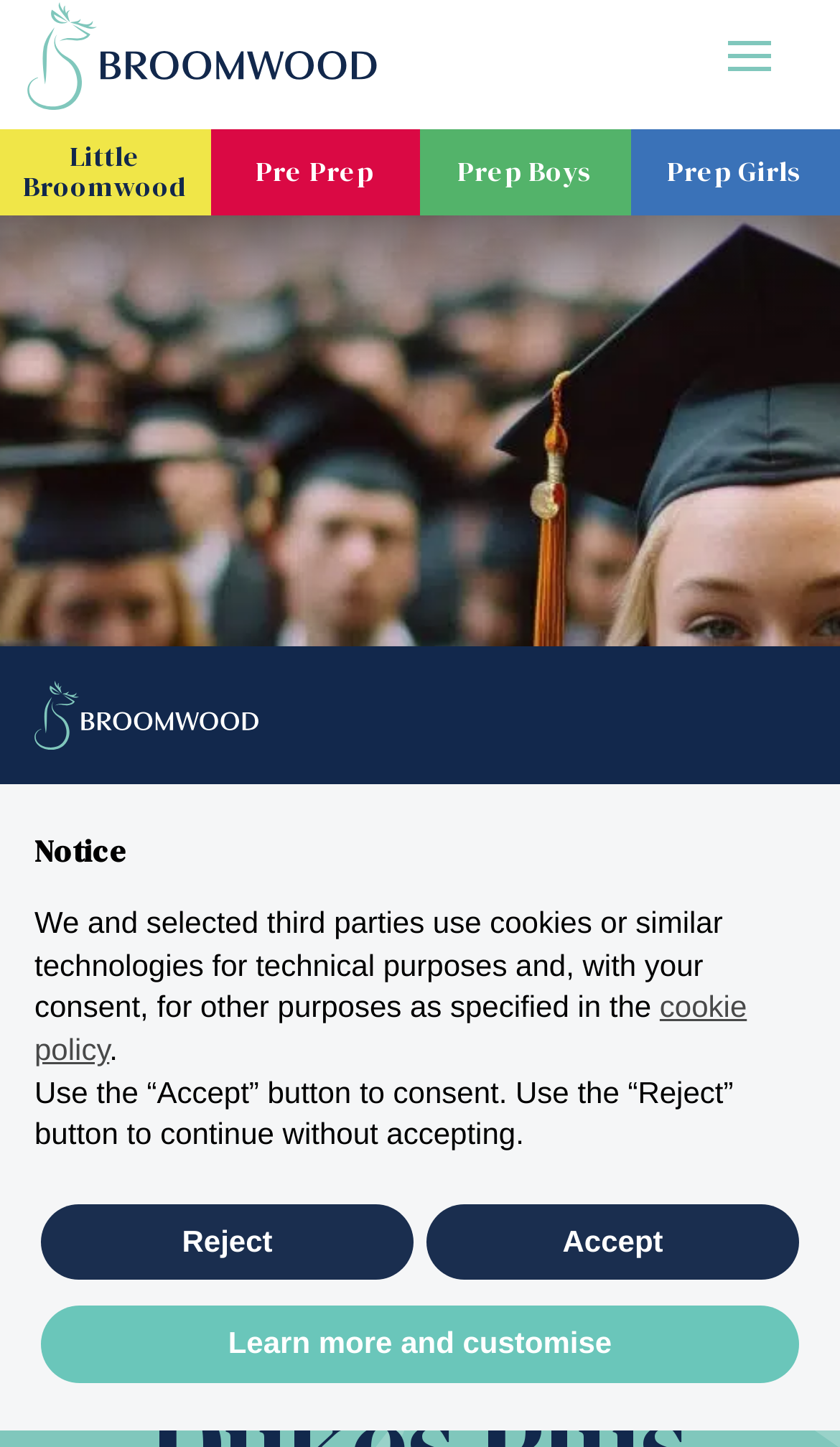Specify the bounding box coordinates of the element's region that should be clicked to achieve the following instruction: "Click the logo". The bounding box coordinates consist of four float numbers between 0 and 1, in the format [left, top, right, bottom].

[0.031, 0.02, 0.45, 0.053]